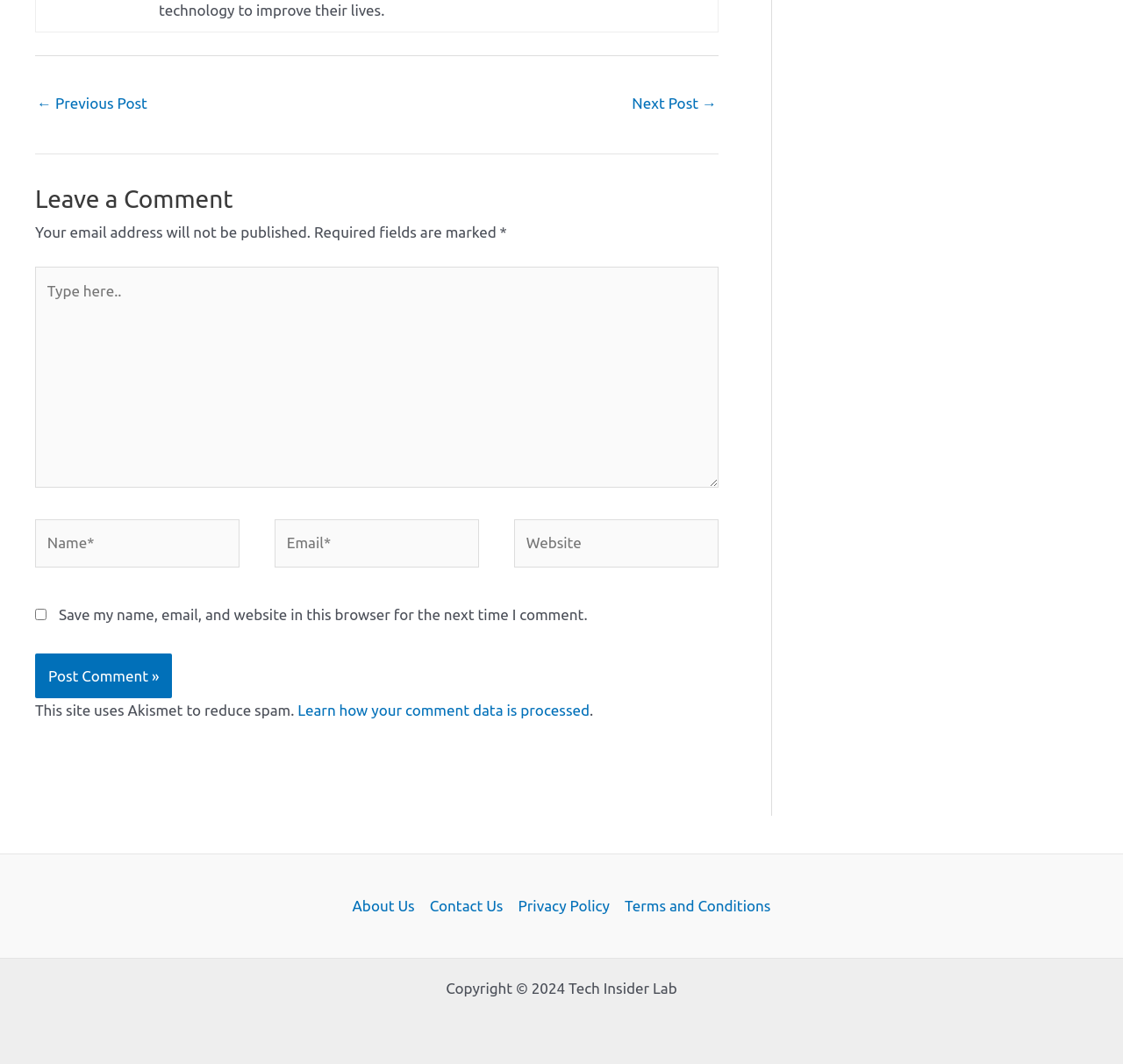What is the copyright year of the webpage?
Please provide a comprehensive answer to the question based on the webpage screenshot.

The copyright information is located at the bottom of the webpage and reads 'Copyright © 2024 Tech Insider Lab'. This indicates that the copyright year of the webpage is 2024.